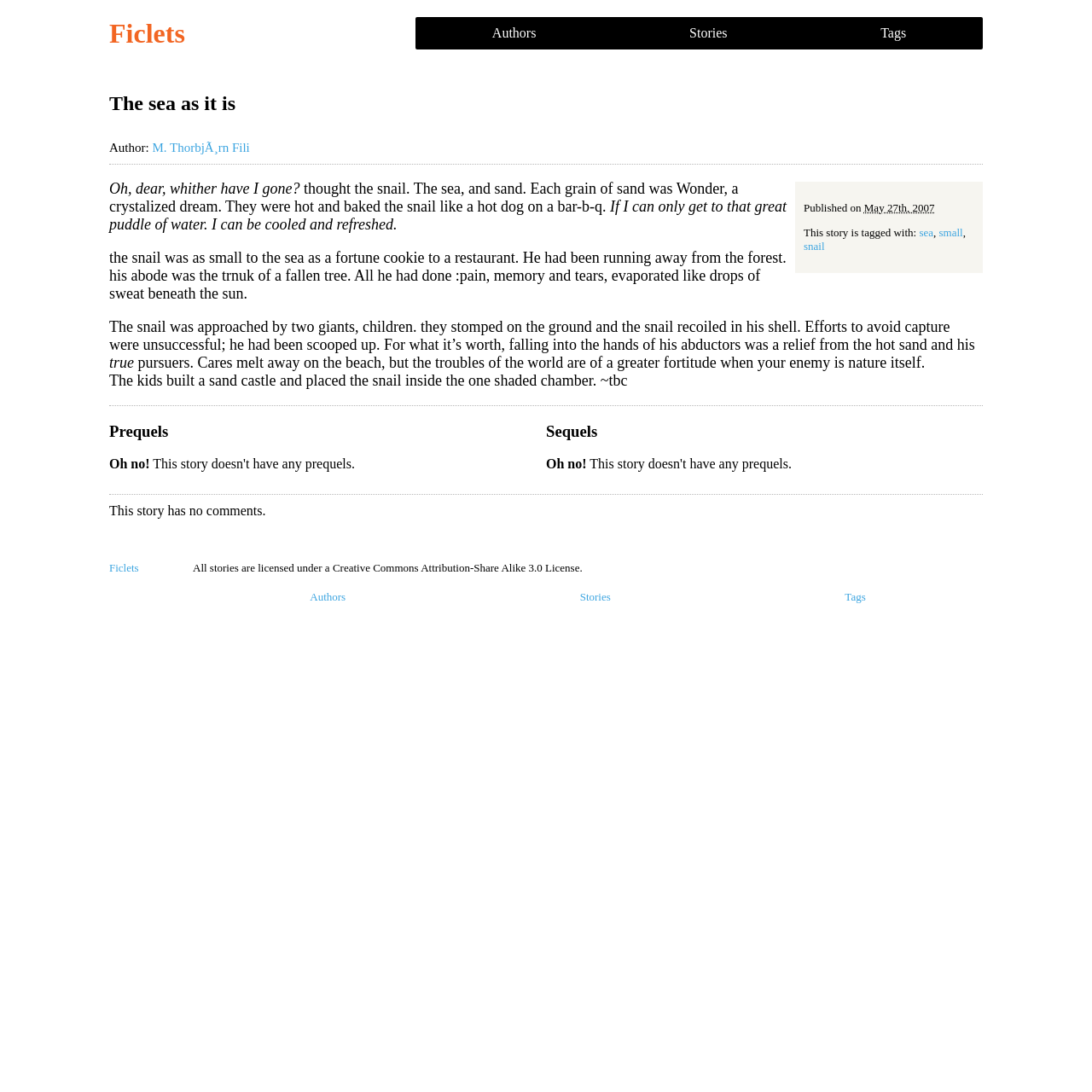Predict the bounding box of the UI element that fits this description: "M. ThorbjÃ¸rn Fili".

[0.139, 0.129, 0.229, 0.141]